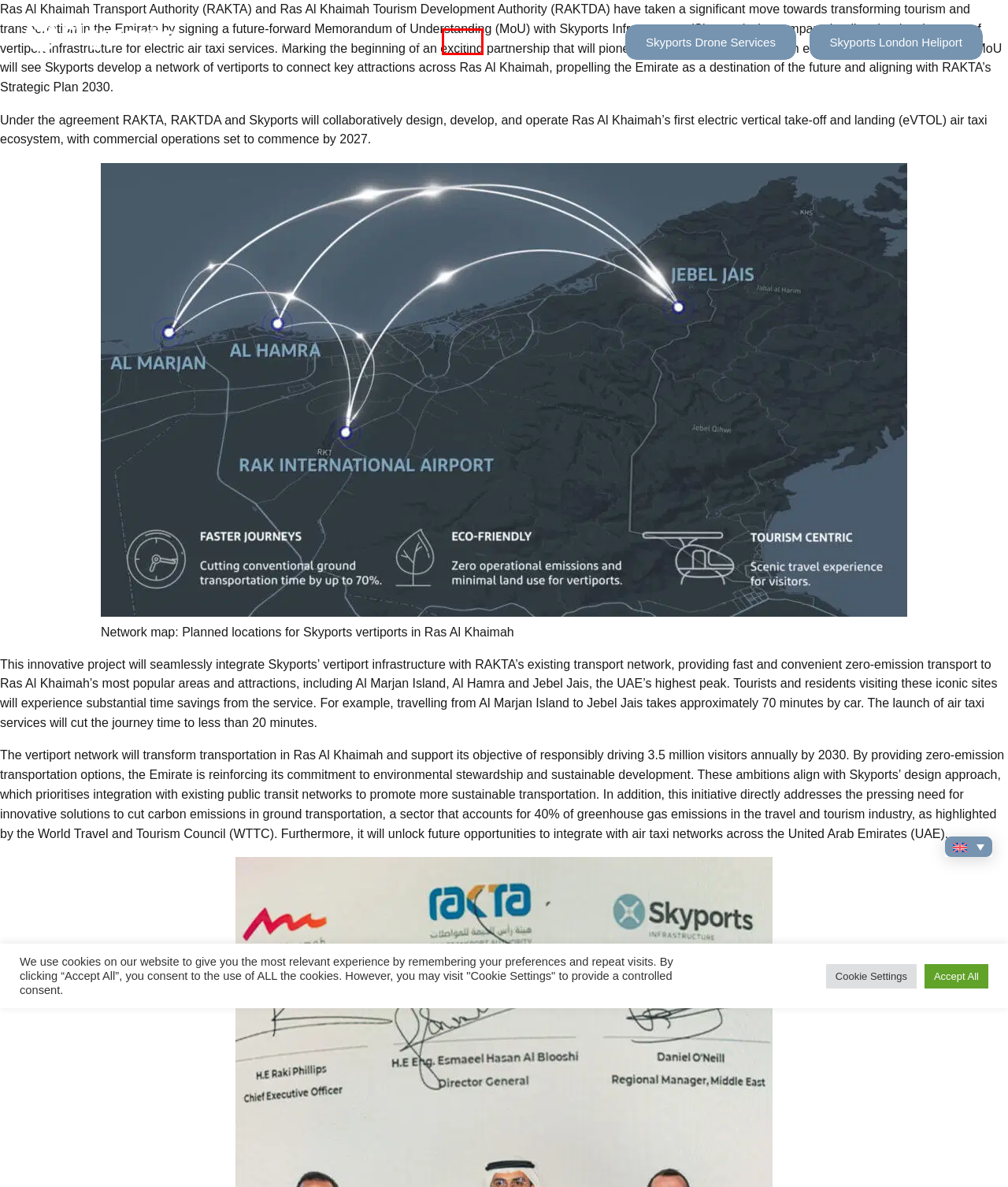View the screenshot of the webpage containing a red bounding box around a UI element. Select the most fitting webpage description for the new page shown after the element in the red bounding box is clicked. Here are the candidates:
A. News | Skyports Infrastructure
B. Skyports - Current Openings
C. Contact Us | Skyports Infrastructure
D. Skyports Drone Services | Expert Drone Operations
E. Skyports - Infrastructure for Advanced Air Mobility
F. Vertiports | Skyports Infrastructure
G. About Us | Skyports Infrastructure
H. Home • Heliports

A